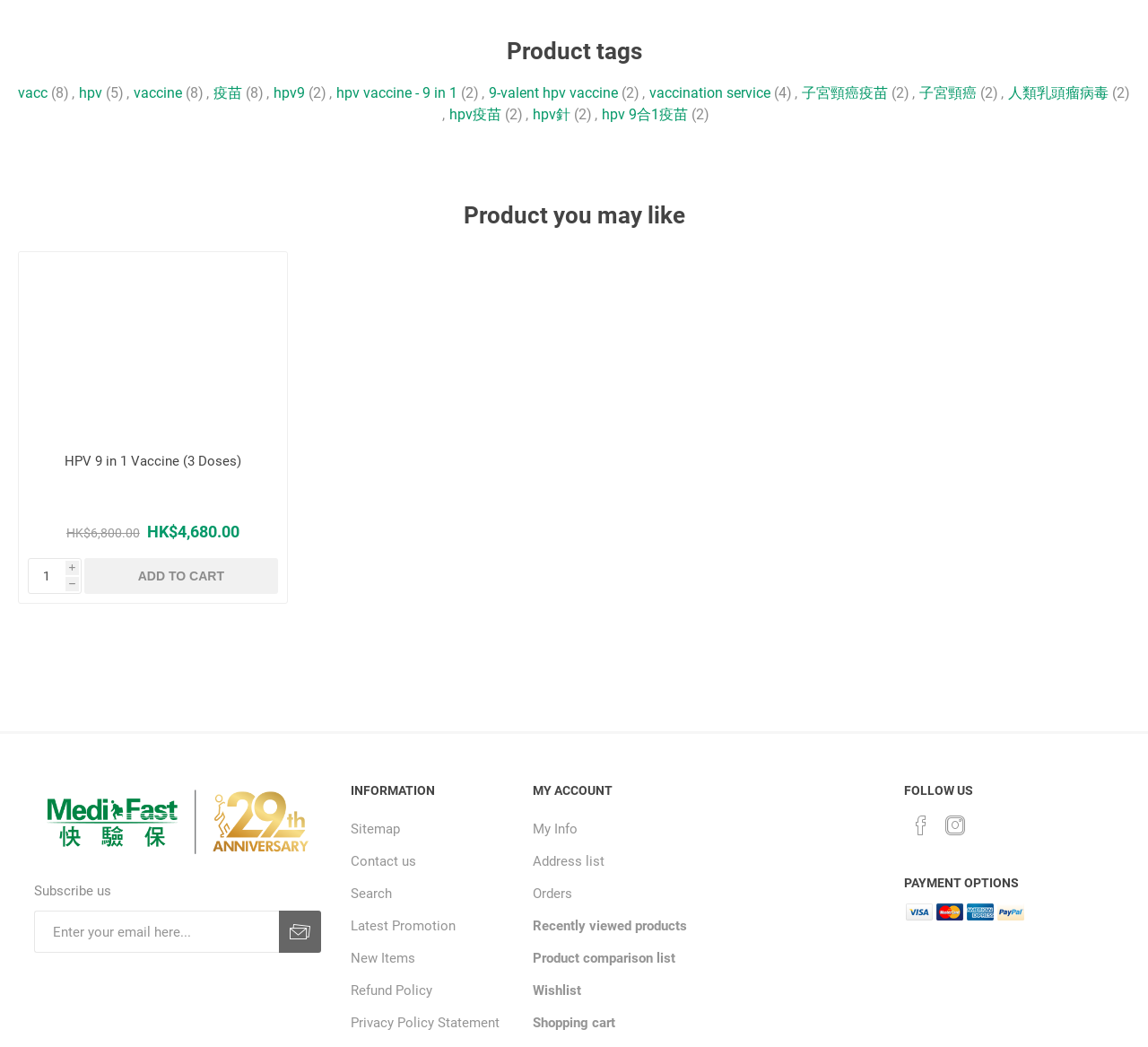Could you find the bounding box coordinates of the clickable area to complete this instruction: "Click the 'vacc' link"?

[0.016, 0.079, 0.041, 0.099]